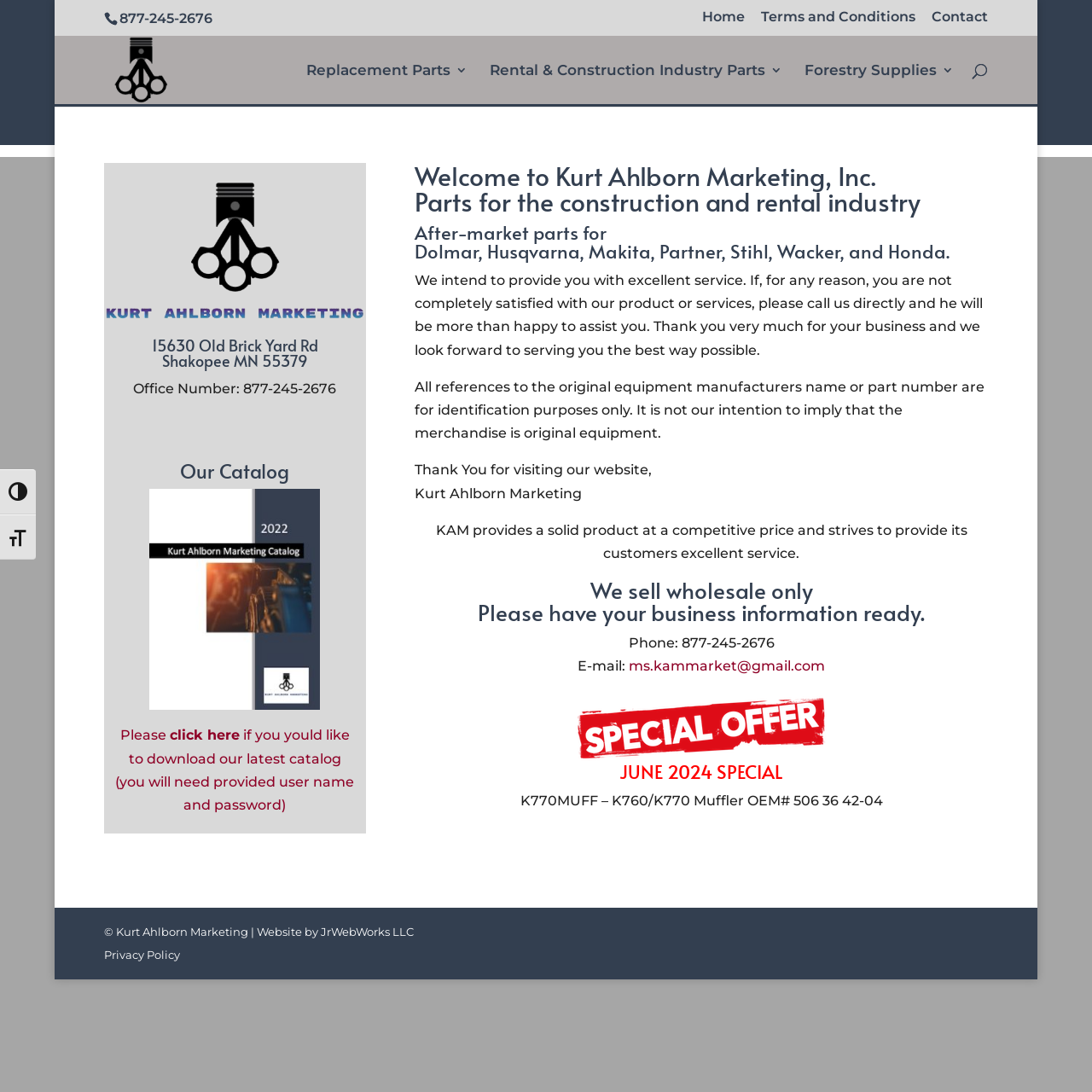Could you provide the bounding box coordinates for the portion of the screen to click to complete this instruction: "Toggle high contrast"?

[0.0, 0.43, 0.033, 0.471]